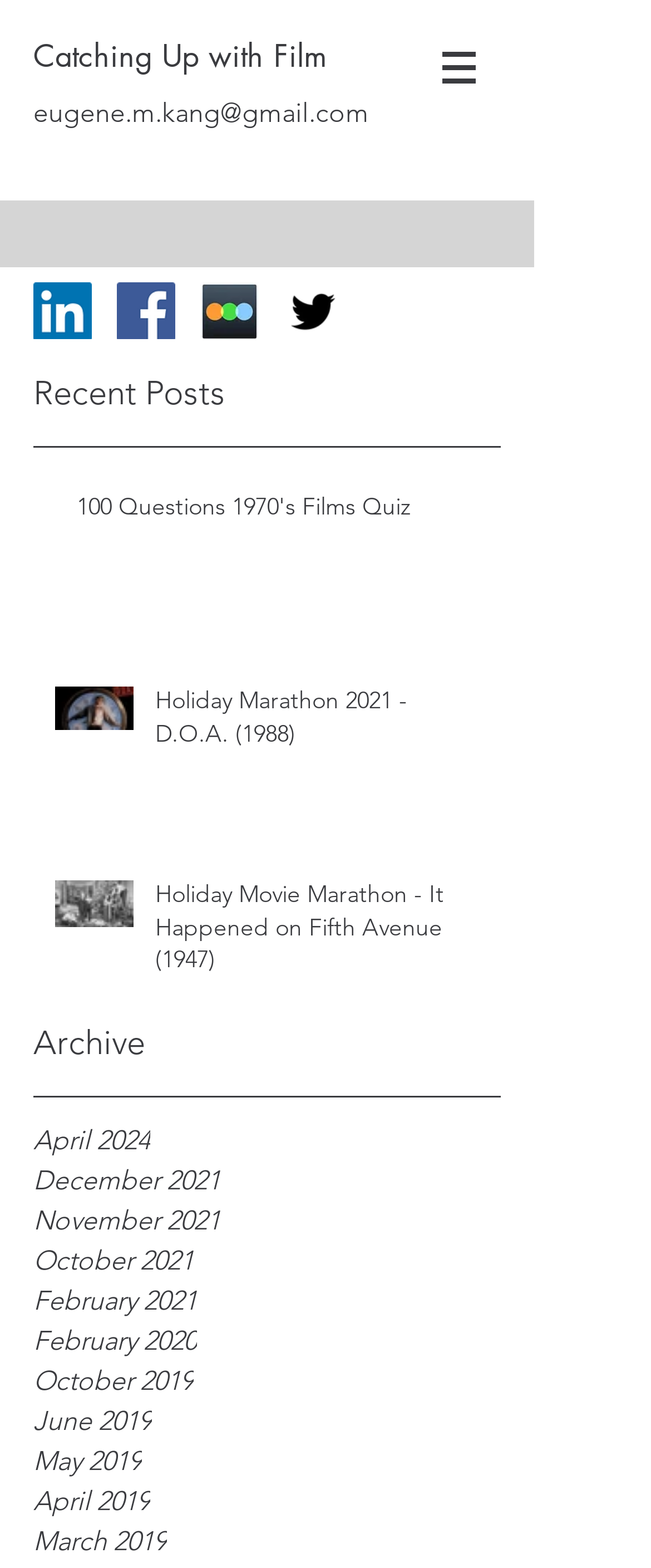Construct a thorough caption encompassing all aspects of the webpage.

The webpage is titled "Trivia Thursday" and has a heading "Catching Up with Film" at the top. Below the heading, there is a link to the email address "eugene.m.kang@gmail.com". To the right of the email link, there is a social bar with links to LinkedIn, Facebook, and Letterboxd, each accompanied by an image of the respective social media platform's logo.

On the top right corner, there is a navigation menu labeled "Site" with a button that has a popup menu. The button is accompanied by an image.

Below the social bar, there are two static text elements: "Archive" and "Recent Posts". Underneath these text elements, there is a region labeled "Post list. Select a post to read." that takes up most of the page.

Within the post list region, there are several generic elements, each representing a blog post. The first post is titled "100 Questions 1970's Films Quiz" and has a link to the post. The second post is titled "Holiday Marathon 2021 - D.O.A. (1988)" and has an image accompanying the post title, as well as a link to the post. The third post is titled "Holiday Movie Marathon - It Happened on Fifth Avenue (1947)" and also has an image and a link.

Below the post list, there are several links to archived posts, organized by month and year, ranging from April 2024 to March 2019.